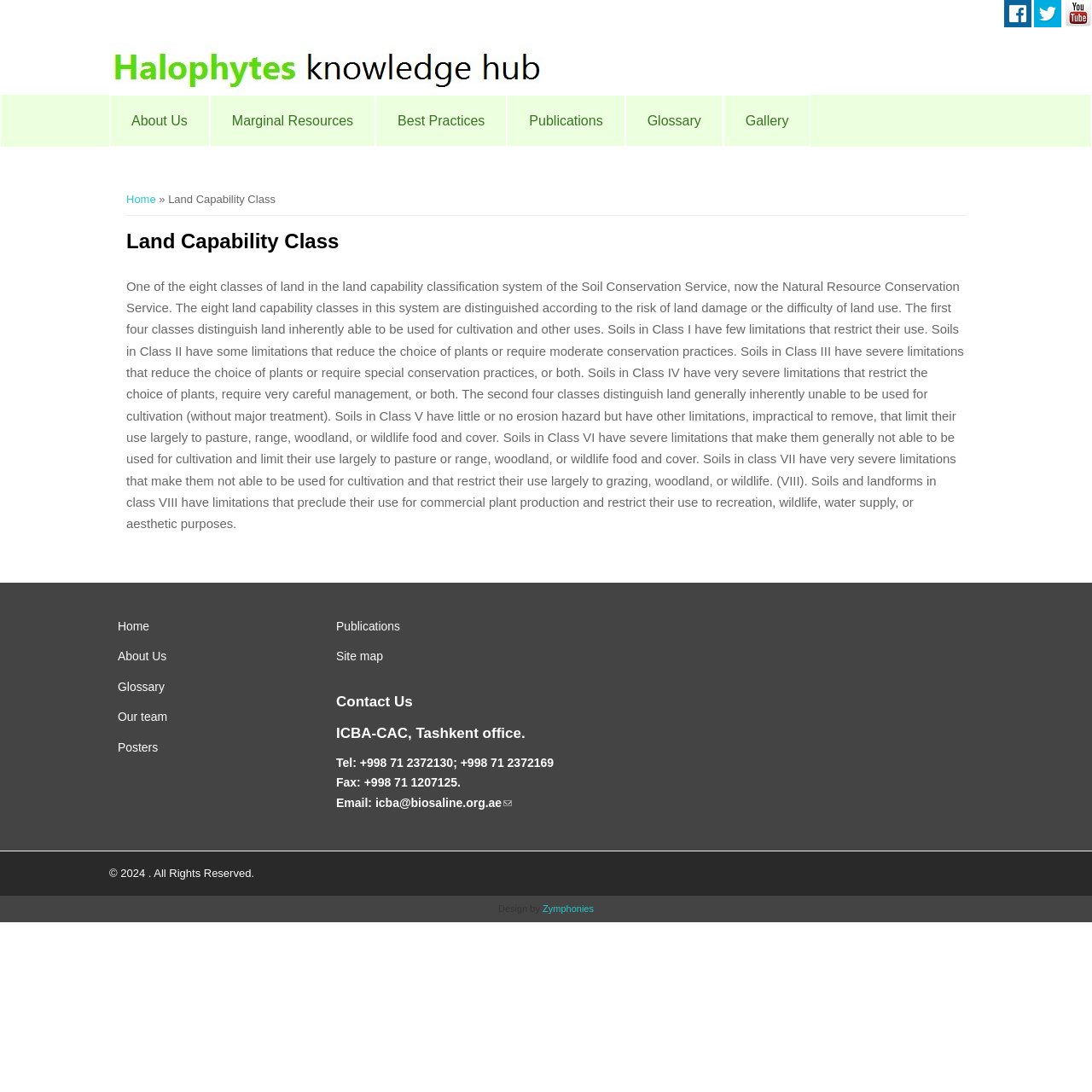Locate the coordinates of the bounding box for the clickable region that fulfills this instruction: "Click on the link to AndrosteNOL".

None